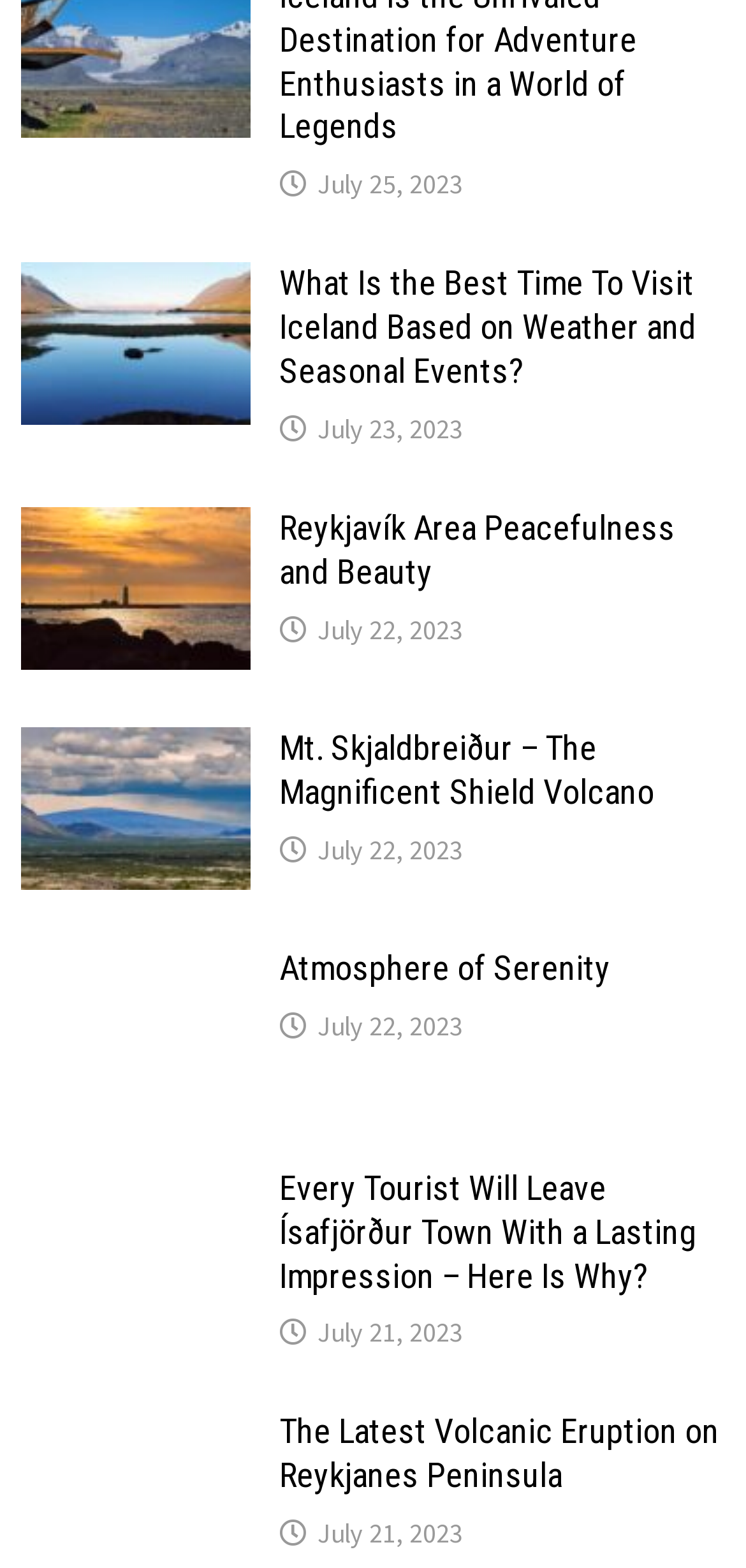Give a short answer using one word or phrase for the question:
What is the topic of the article with the image of Seltjarnarnes Lighthouse?

Reykjavík Area Peacefulness and Beauty